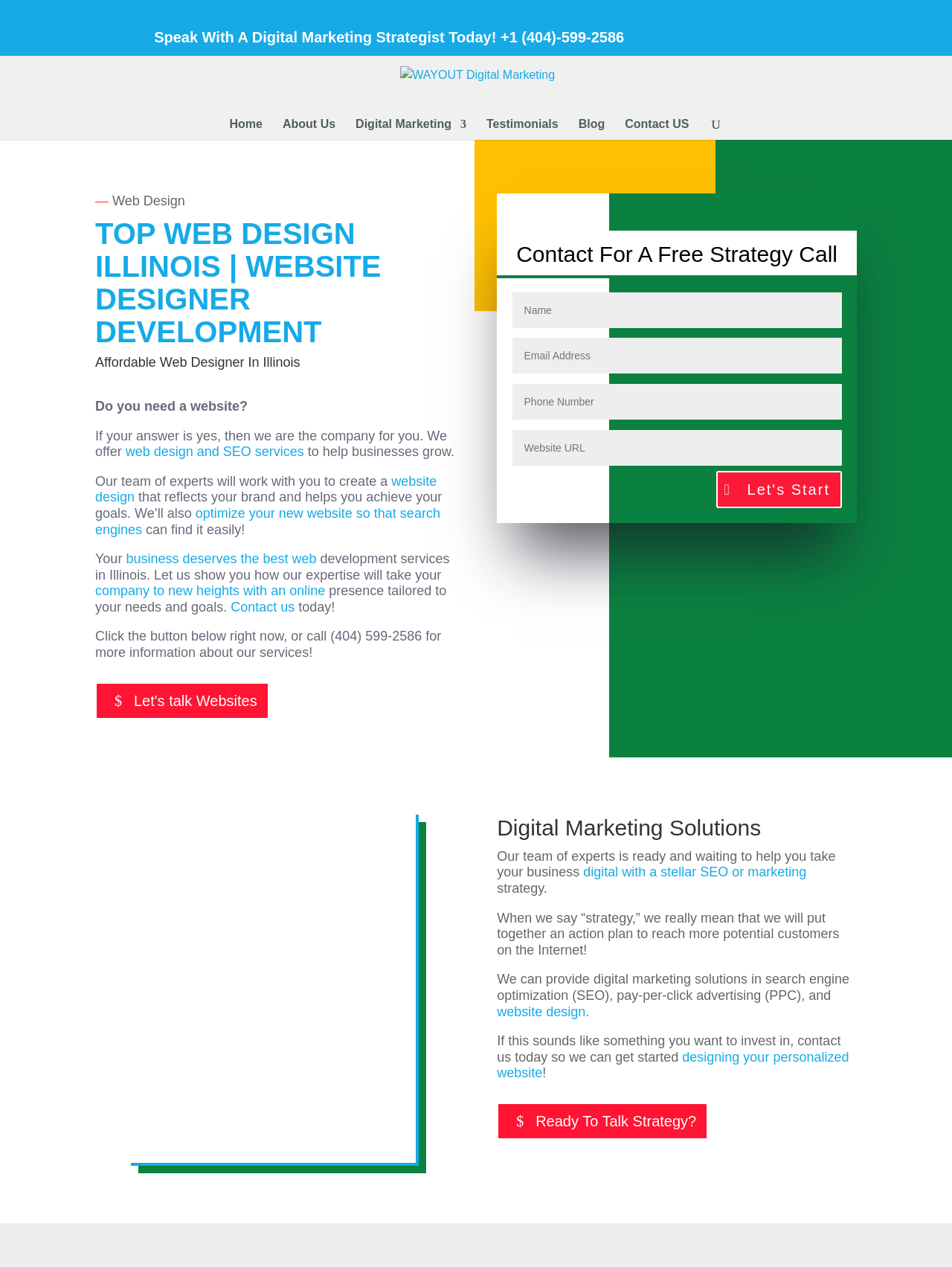Please provide a comprehensive answer to the question below using the information from the image: What is the purpose of the company's website design?

The purpose of the company's website design is to reflect the brand and achieve goals, as mentioned in the text 'Our team of experts will work with you to create a website design that reflects your brand and helps you achieve your goals.'